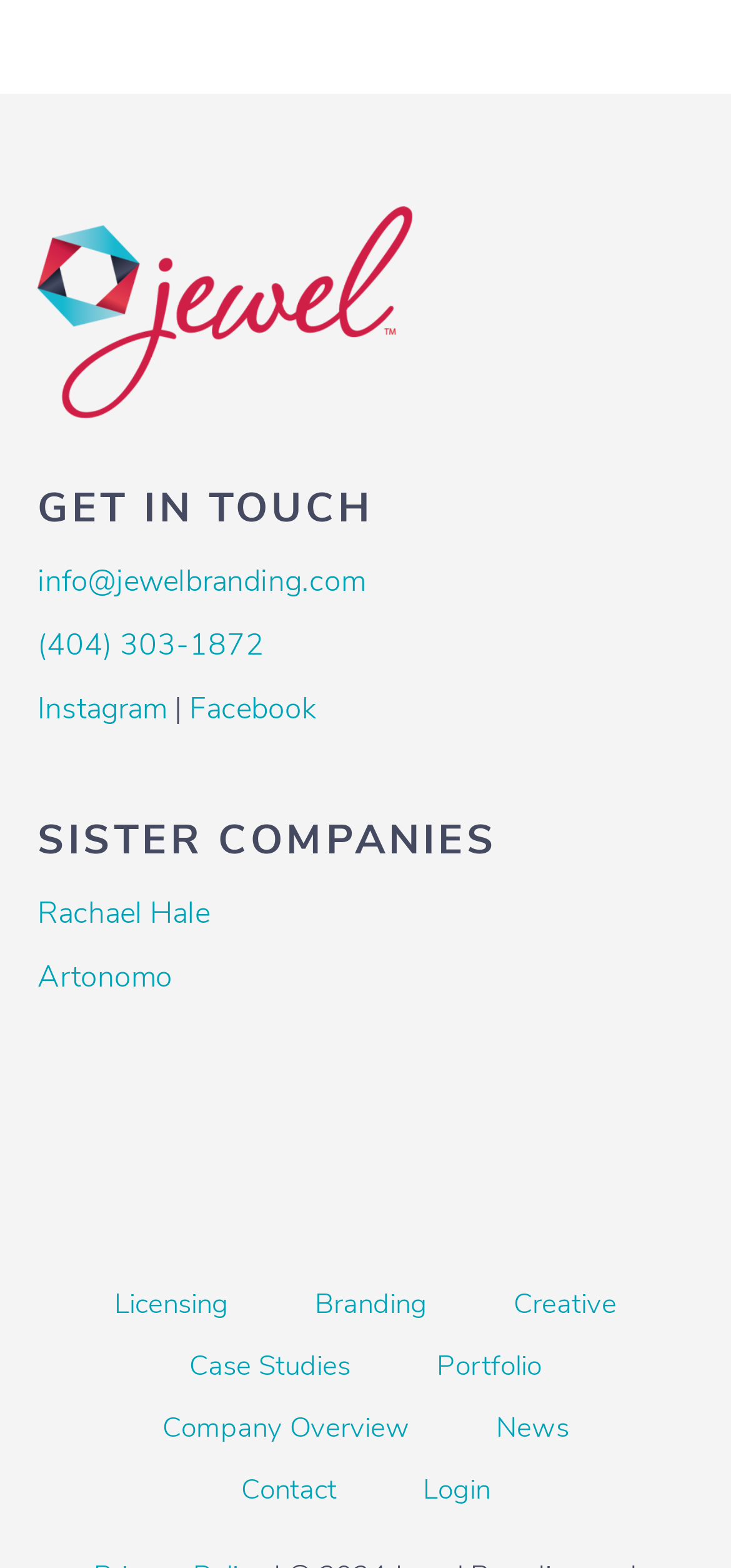Respond to the question below with a single word or phrase:
What is the phone number of the company?

(404) 303-1872